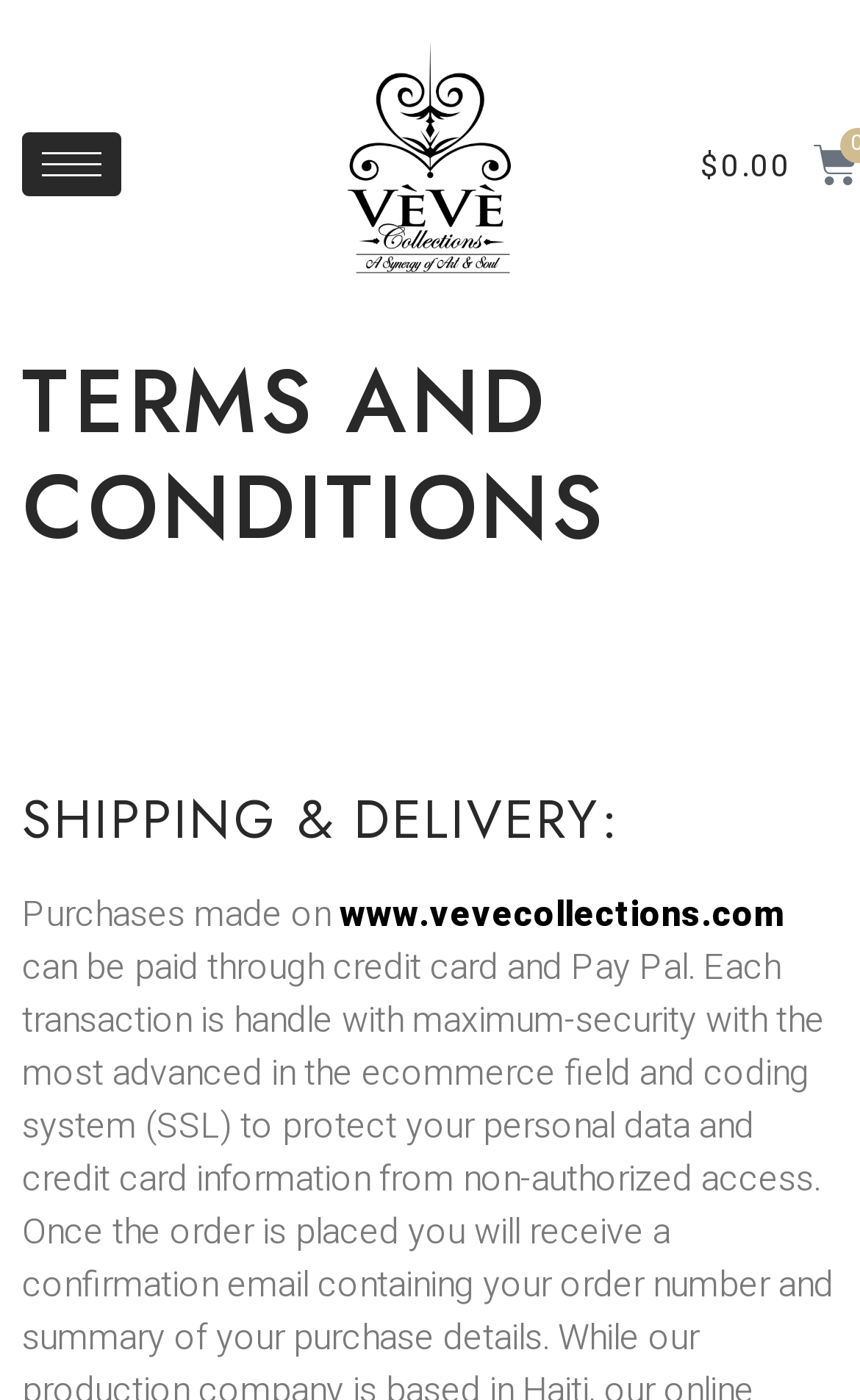Given the element description Contact, identify the bounding box coordinates for the UI element on the webpage screenshot. The format should be (top-left x, top-left y, bottom-right x, bottom-right y), with values between 0 and 1.

None